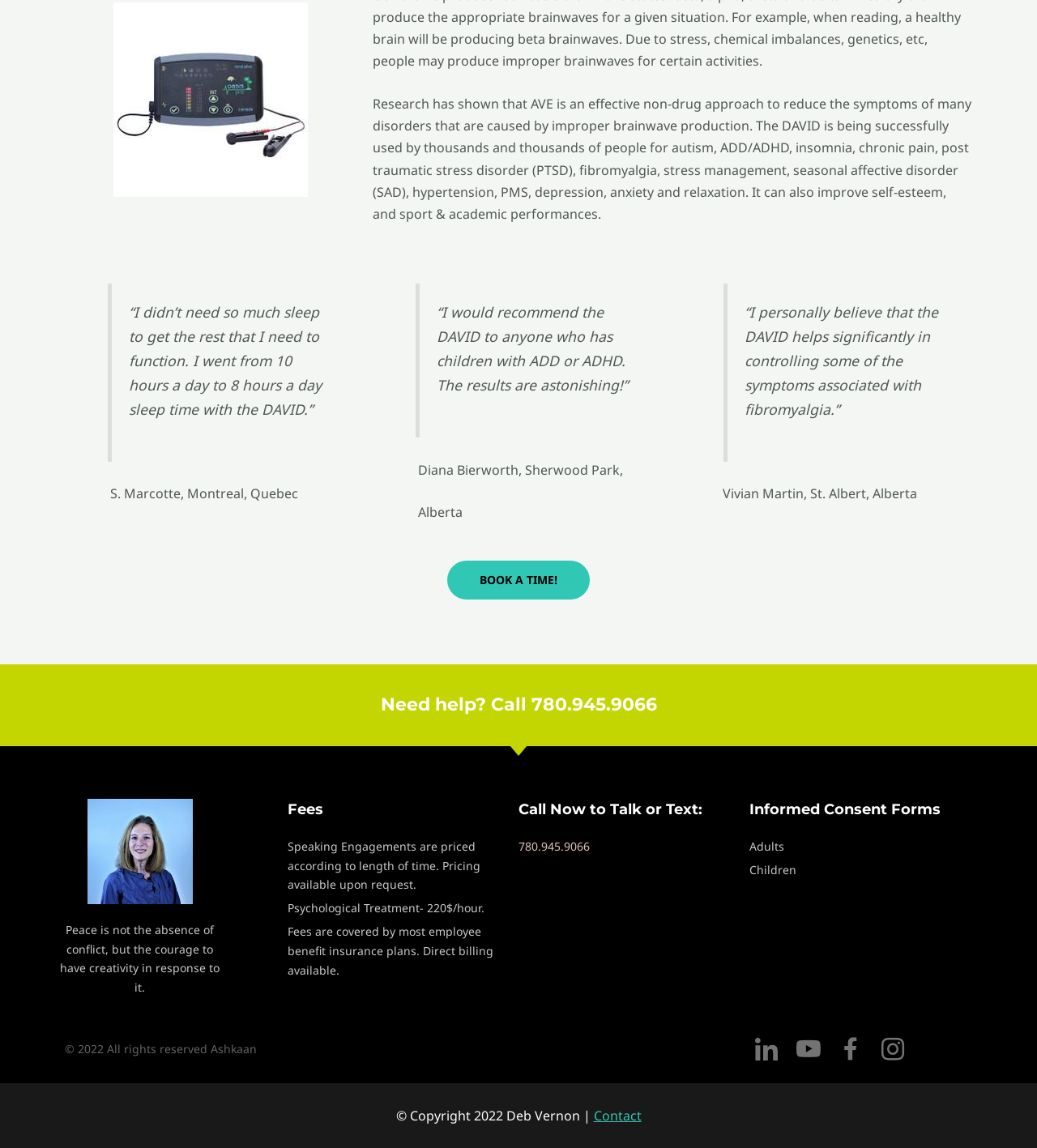Identify the bounding box coordinates of the element to click to follow this instruction: 'Contact Deb Vernon'. Ensure the coordinates are four float values between 0 and 1, provided as [left, top, right, bottom].

[0.572, 0.964, 0.618, 0.979]